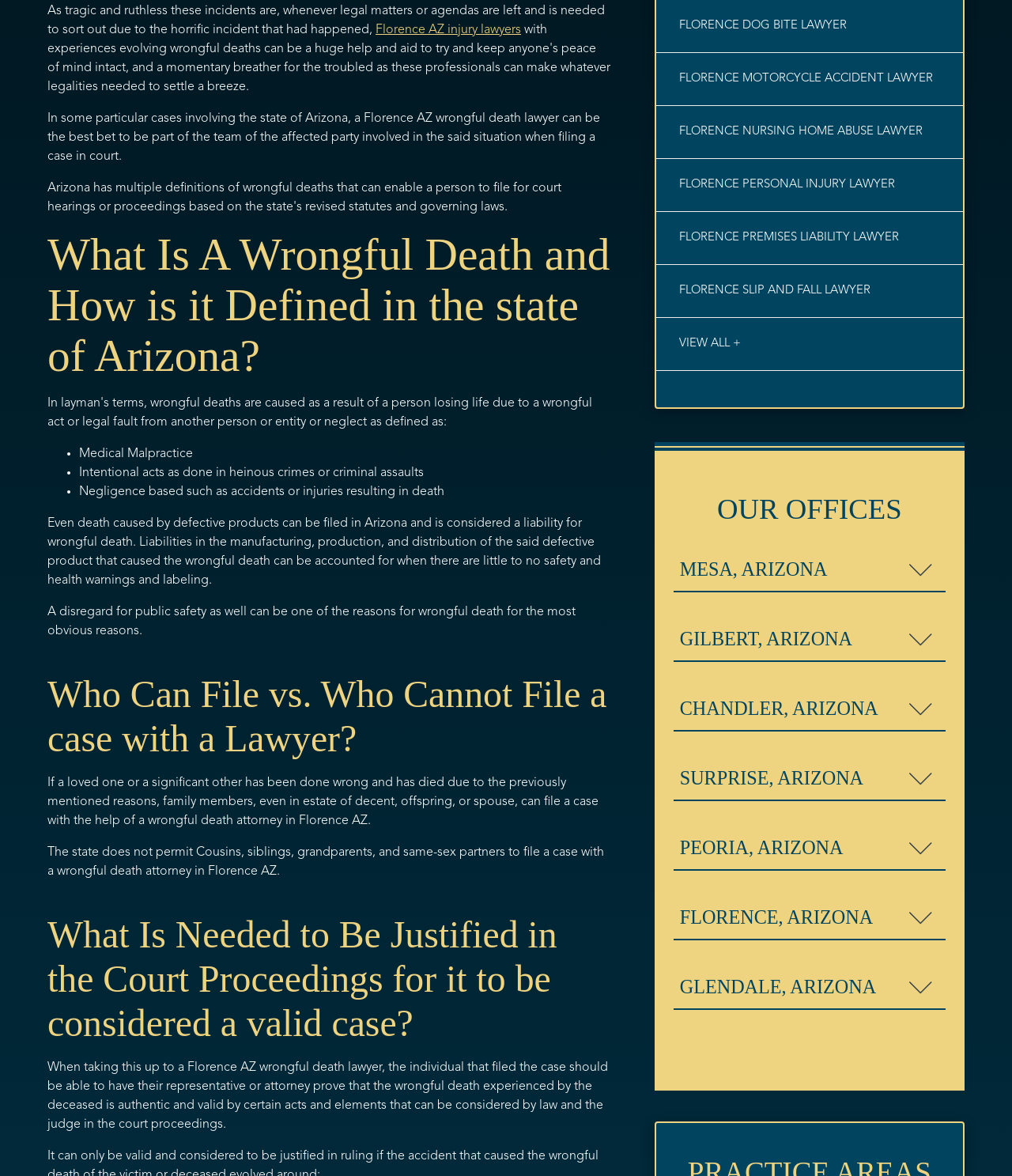Respond concisely with one word or phrase to the following query:
Who can file a wrongful death case?

Family members